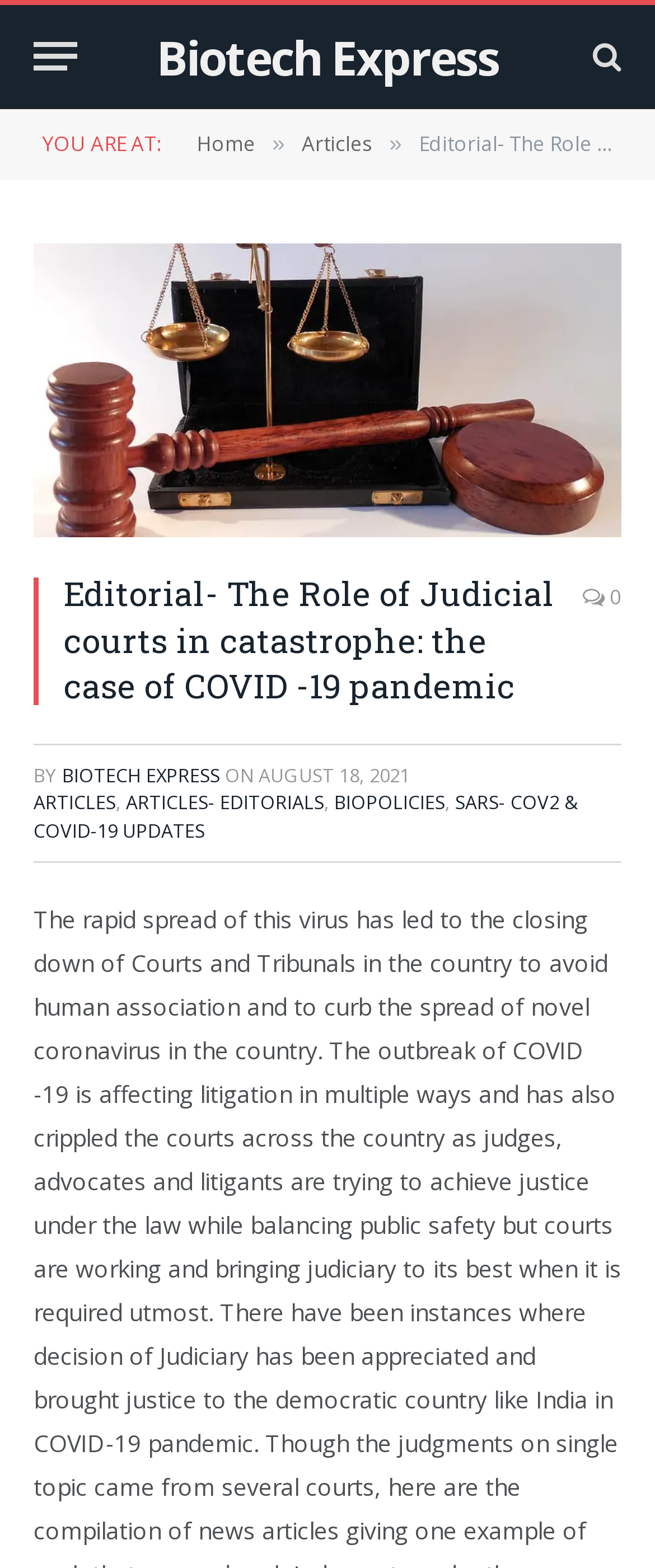Determine the coordinates of the bounding box that should be clicked to complete the instruction: "View articles". The coordinates should be represented by four float numbers between 0 and 1: [left, top, right, bottom].

[0.051, 0.504, 0.177, 0.52]